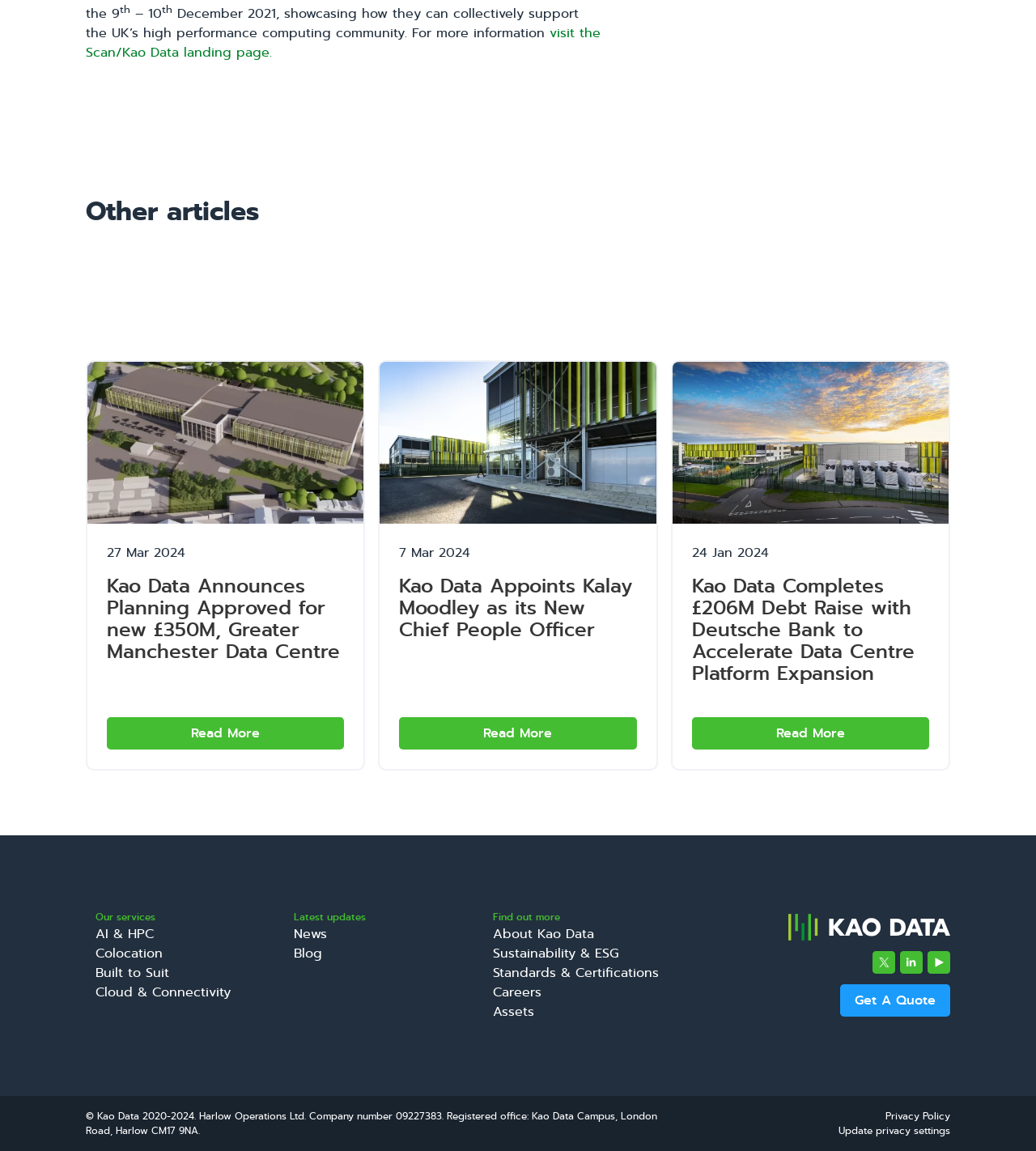Using the element description alt="Kanban Guide" title="Free Kanban Guide", predict the bounding box coordinates for the UI element. Provide the coordinates in (top-left x, top-left y, bottom-right x, bottom-right y) format with values ranging from 0 to 1.

None